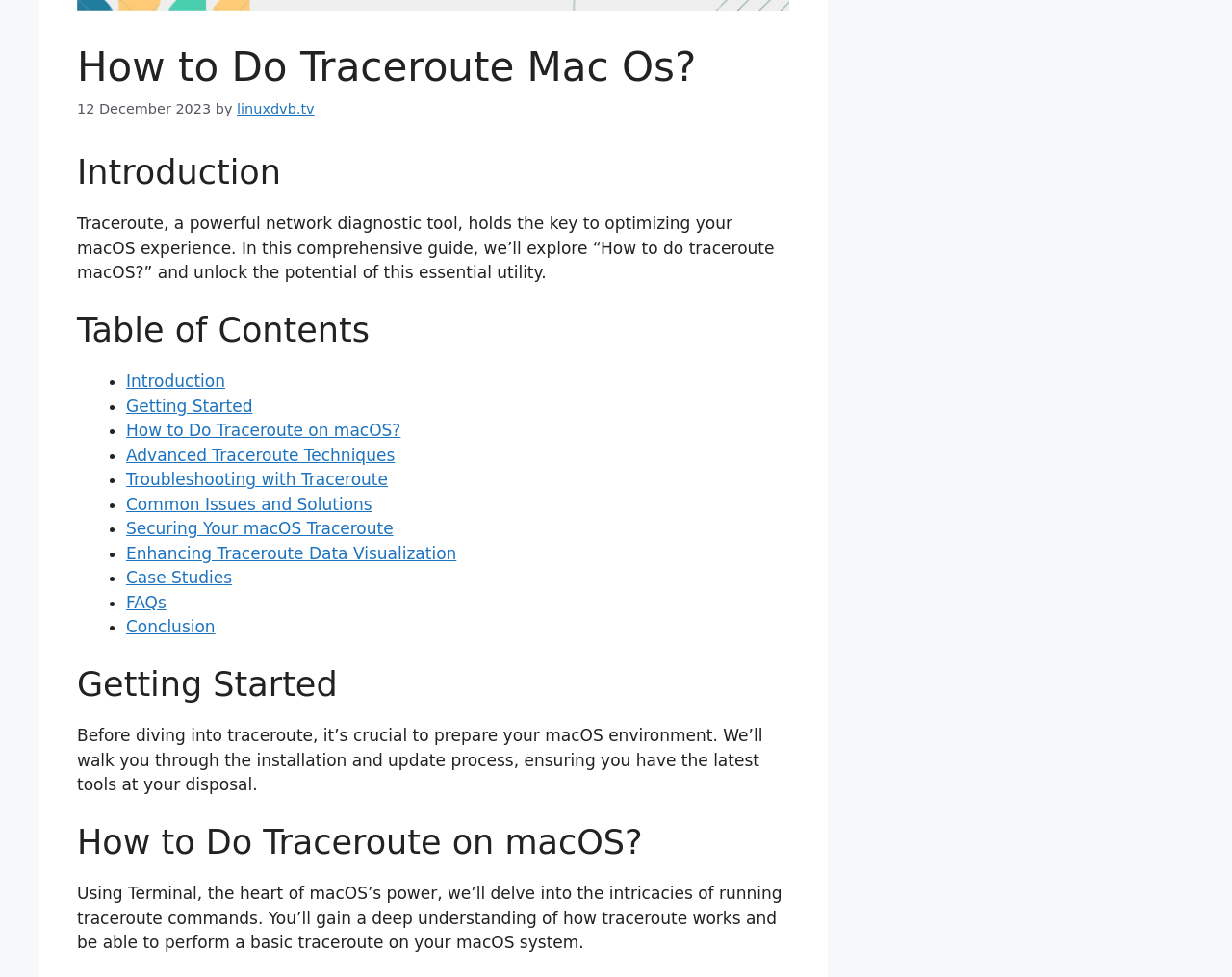Determine the bounding box of the UI component based on this description: "Case Studies". The bounding box coordinates should be four float values between 0 and 1, i.e., [left, top, right, bottom].

[0.102, 0.582, 0.188, 0.601]